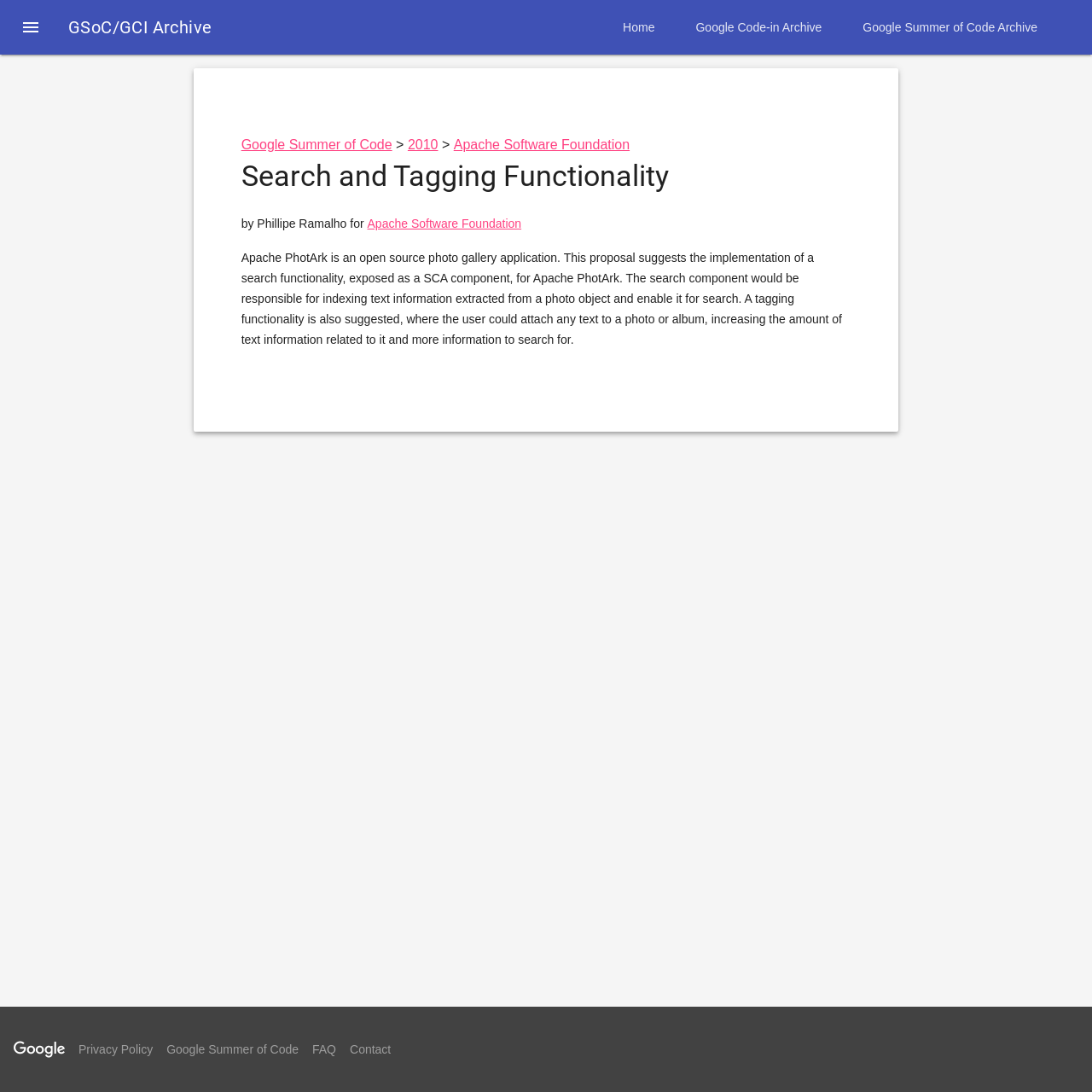Please find the bounding box coordinates for the clickable element needed to perform this instruction: "View the Apache Software Foundation organization page".

[0.415, 0.126, 0.577, 0.139]